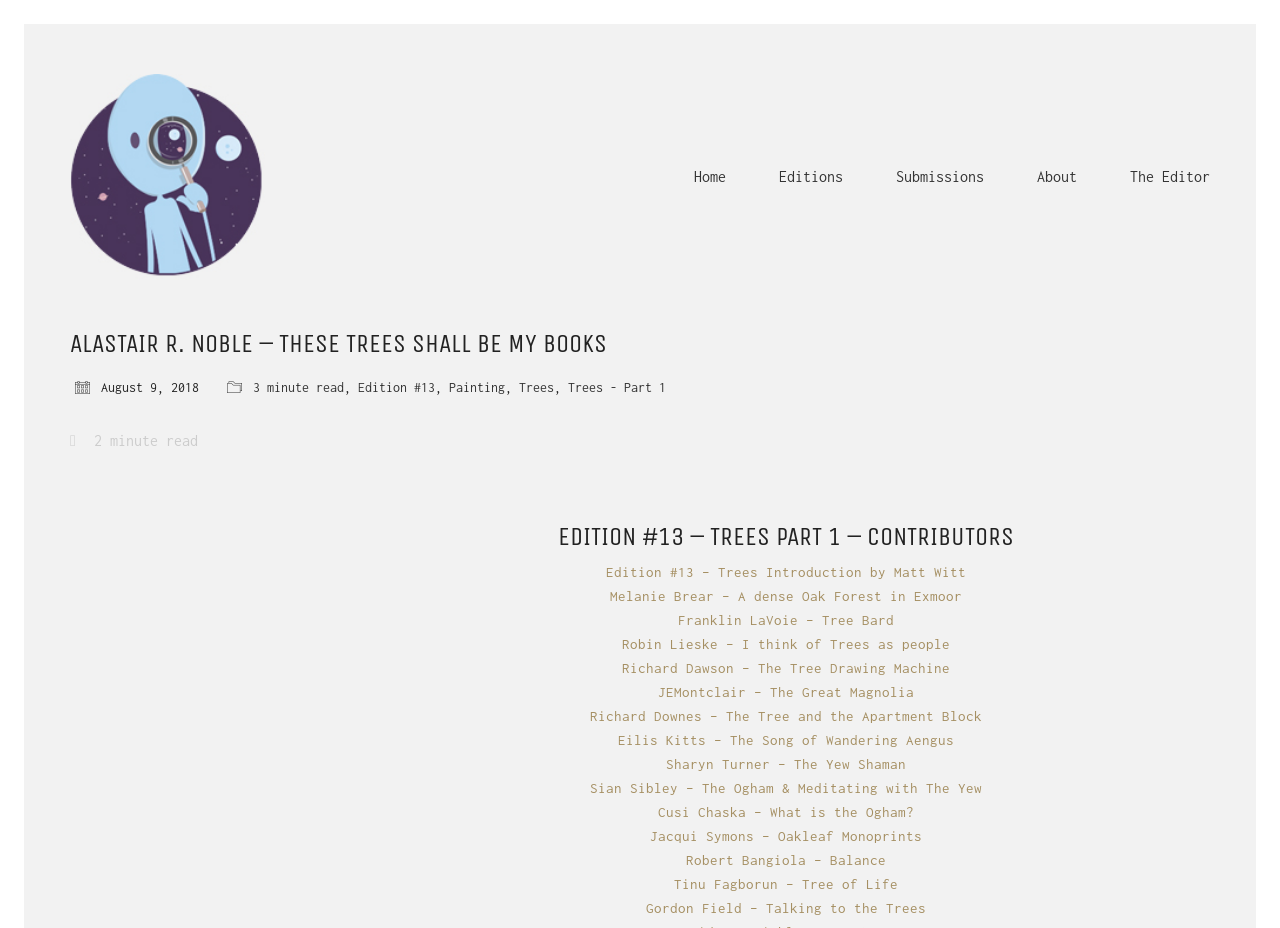Based on the description "Trees - Part 1", find the bounding box of the specified UI element.

[0.444, 0.409, 0.52, 0.429]